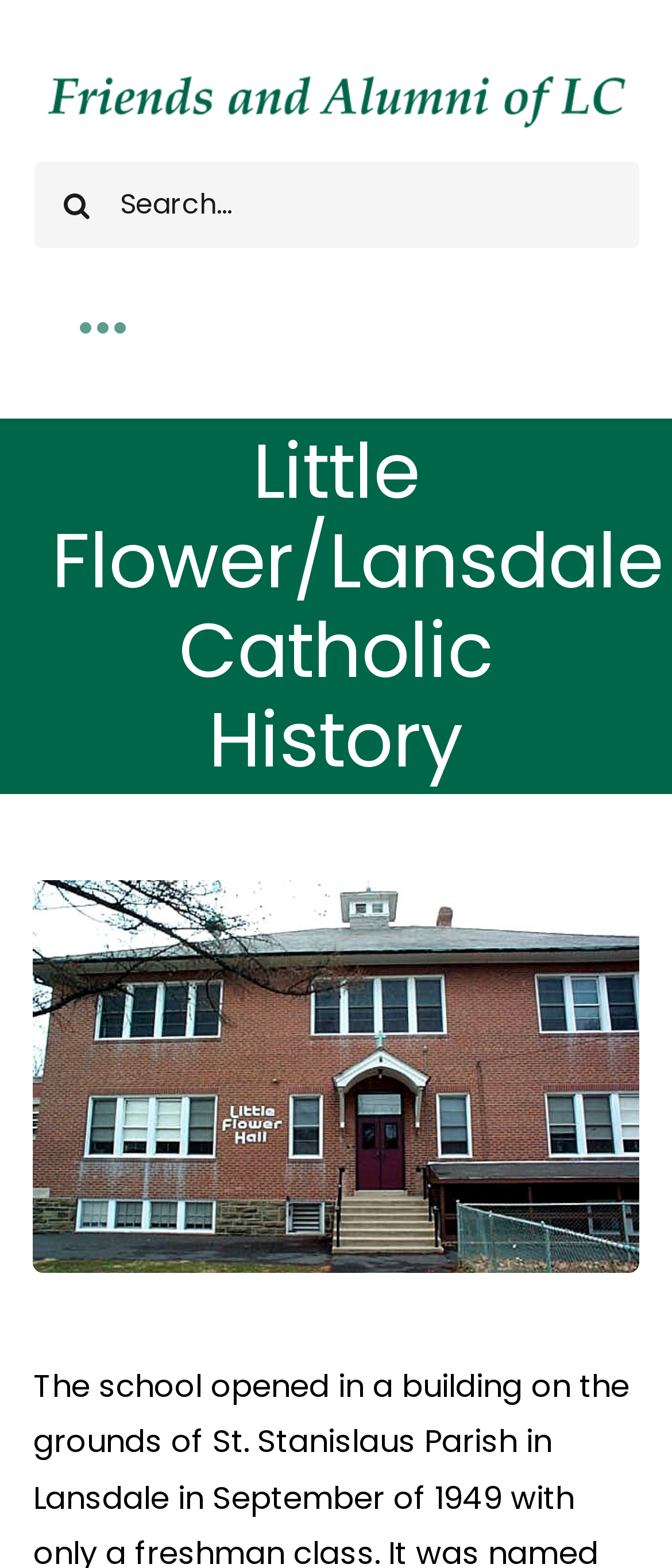Please find the bounding box coordinates of the section that needs to be clicked to achieve this instruction: "View the Hall of Fame page".

[0.0, 0.462, 1.0, 0.534]